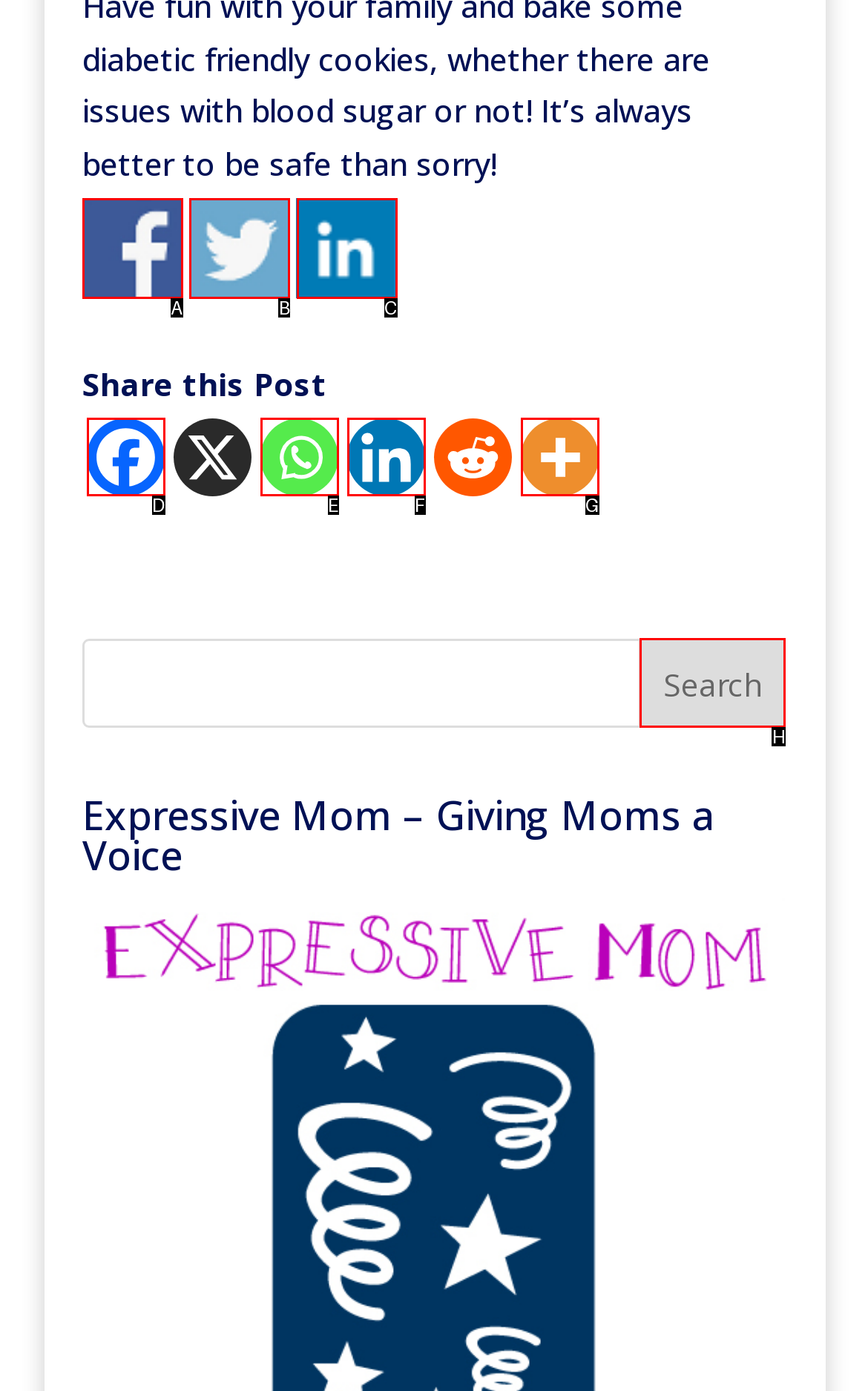Find the option that aligns with: Share on Linkedin
Provide the letter of the corresponding option.

C